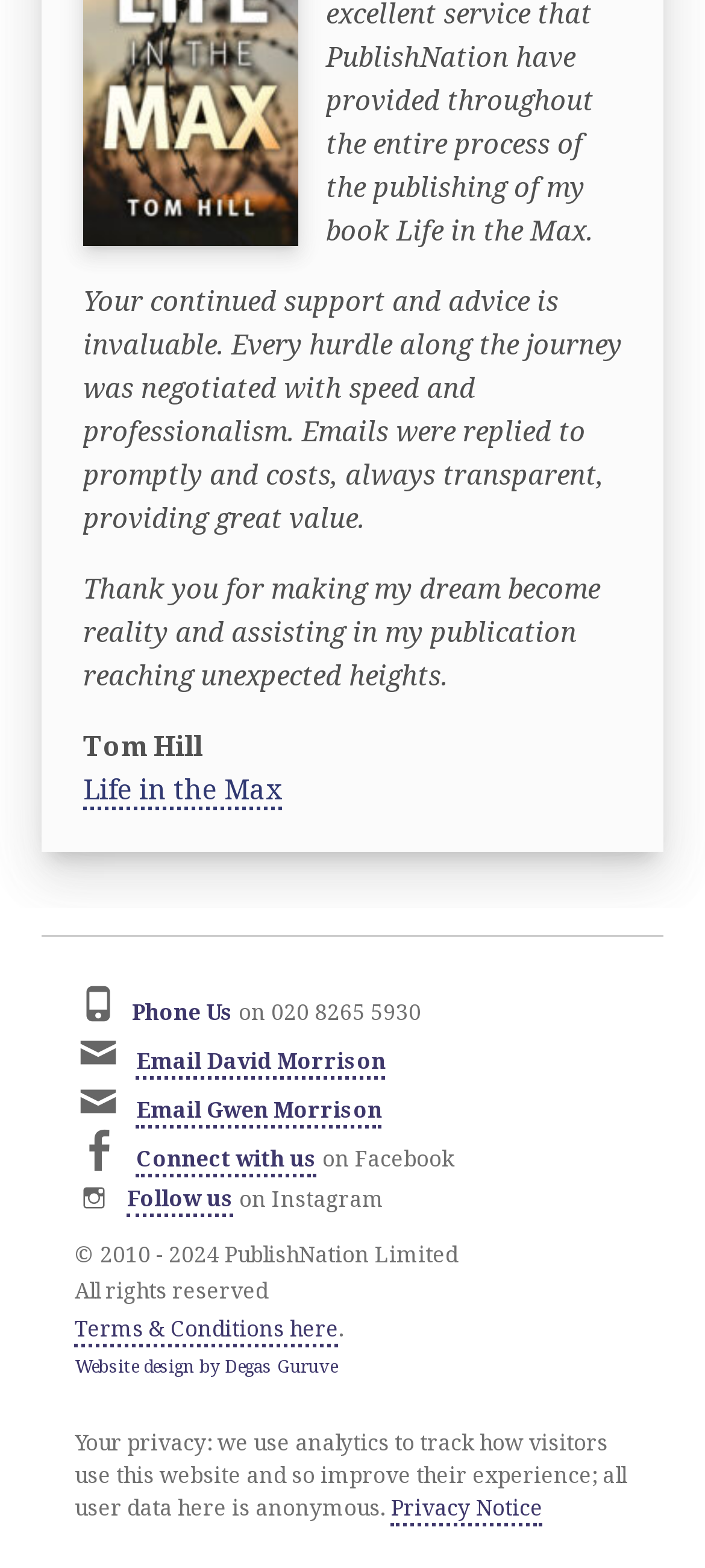Pinpoint the bounding box coordinates of the clickable area needed to execute the instruction: "Follow us on Instagram". The coordinates should be specified as four float numbers between 0 and 1, i.e., [left, top, right, bottom].

[0.18, 0.754, 0.332, 0.776]